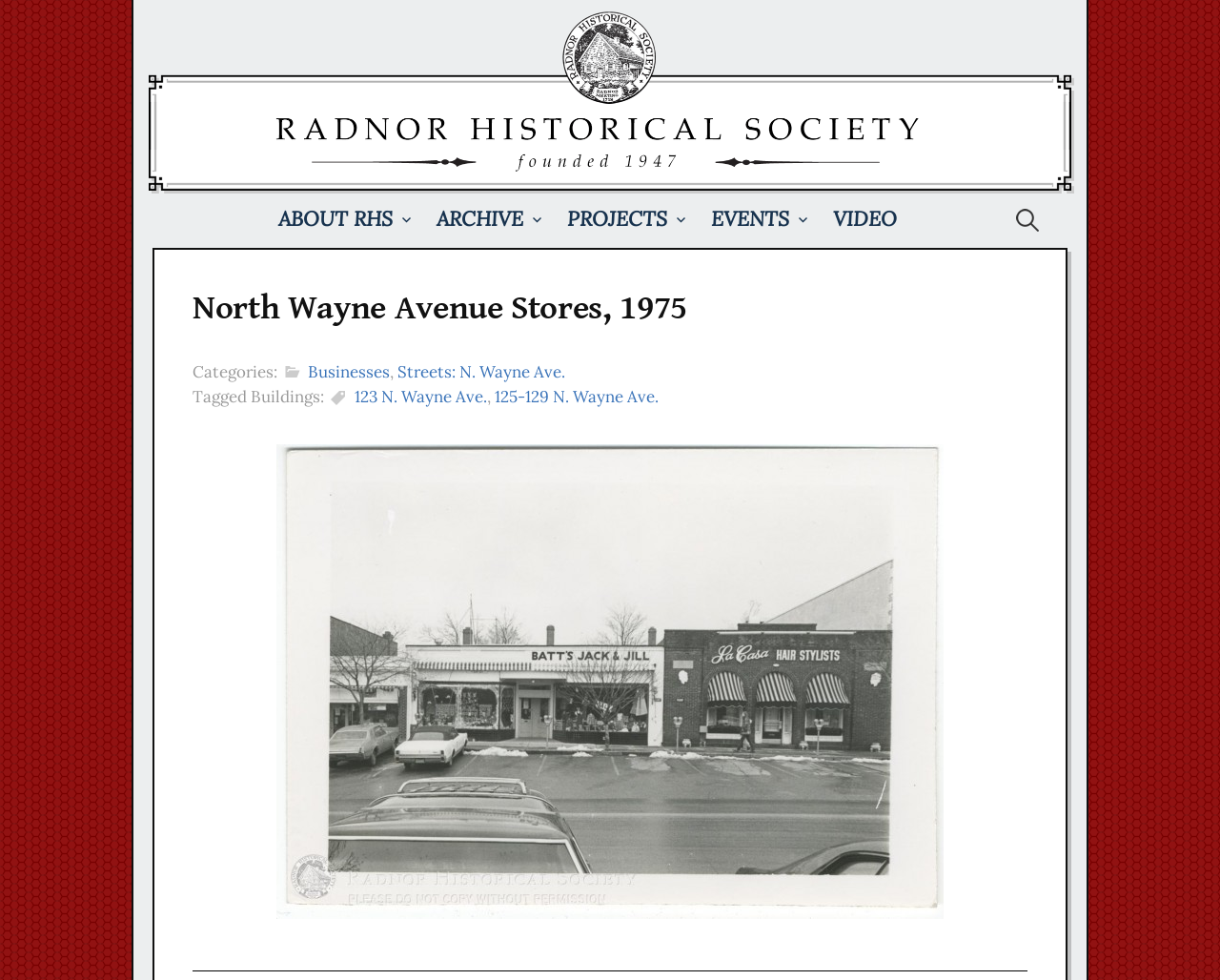What is the ID of the image linked to '1995.0662'?
Look at the image and answer the question with a single word or phrase.

1995.0662